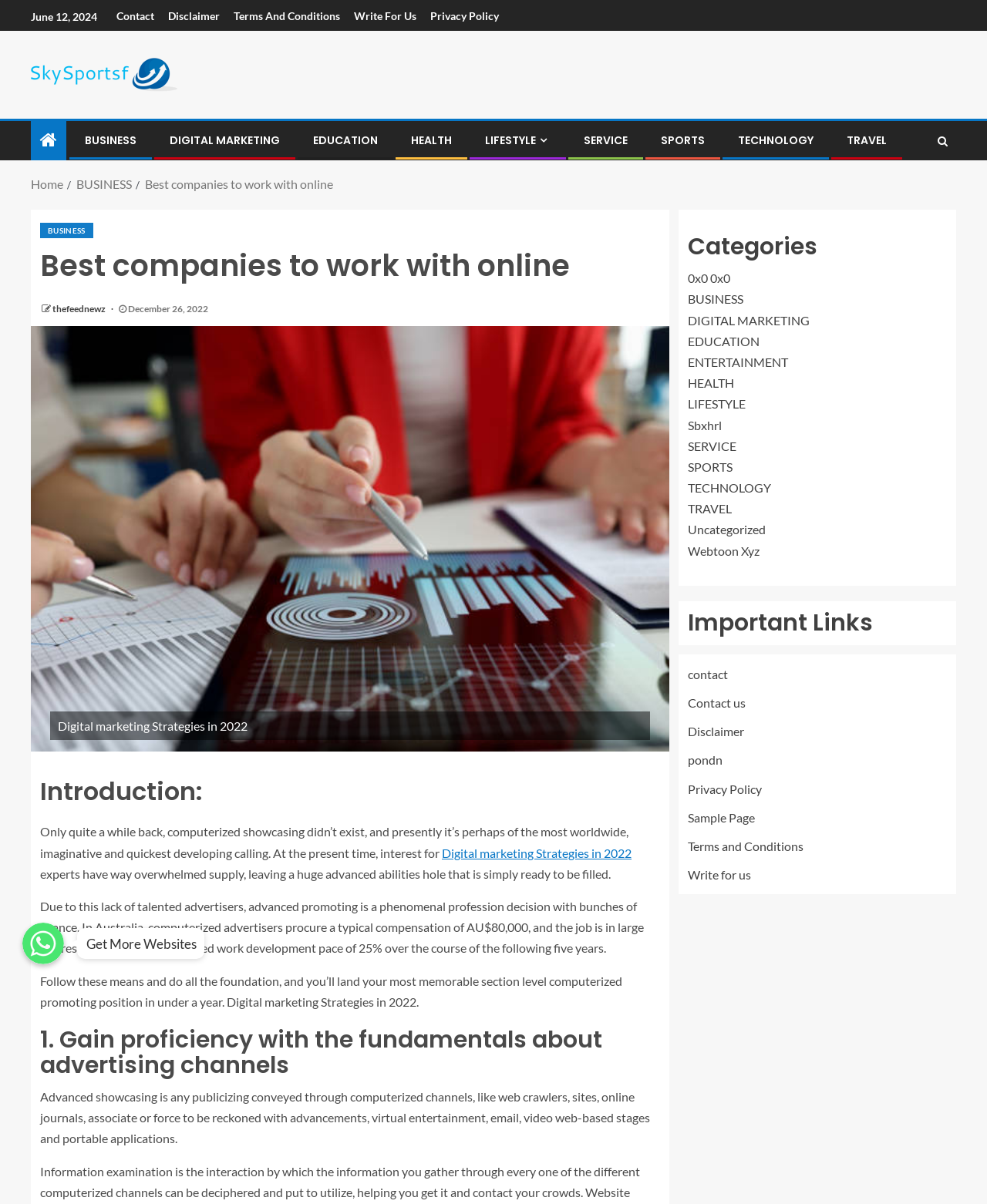Identify the bounding box coordinates of the part that should be clicked to carry out this instruction: "View the 'Terms And Conditions' page".

[0.237, 0.008, 0.345, 0.019]